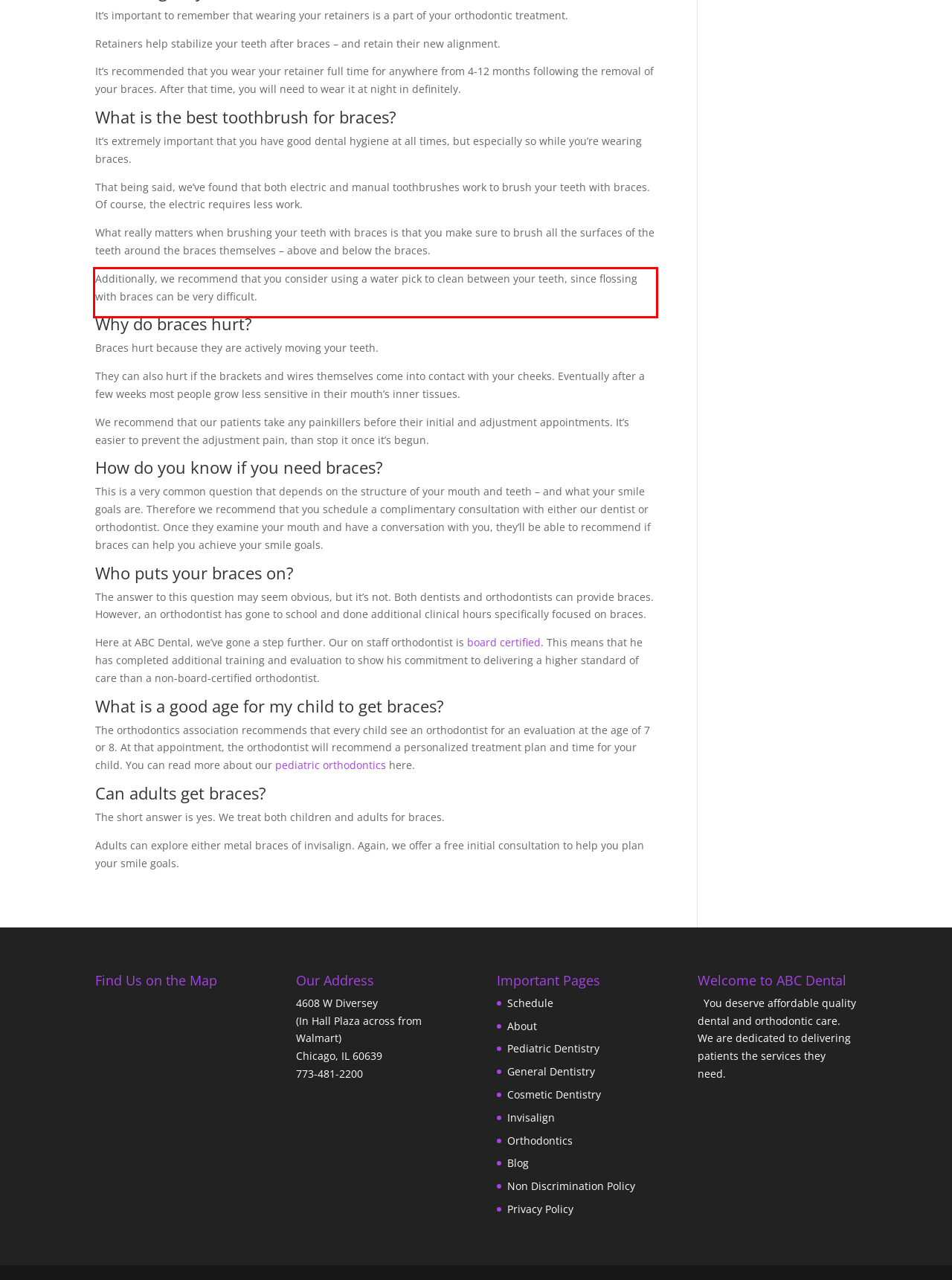Given a webpage screenshot, locate the red bounding box and extract the text content found inside it.

Additionally, we recommend that you consider using a water pick to clean between your teeth, since flossing with braces can be very difficult.